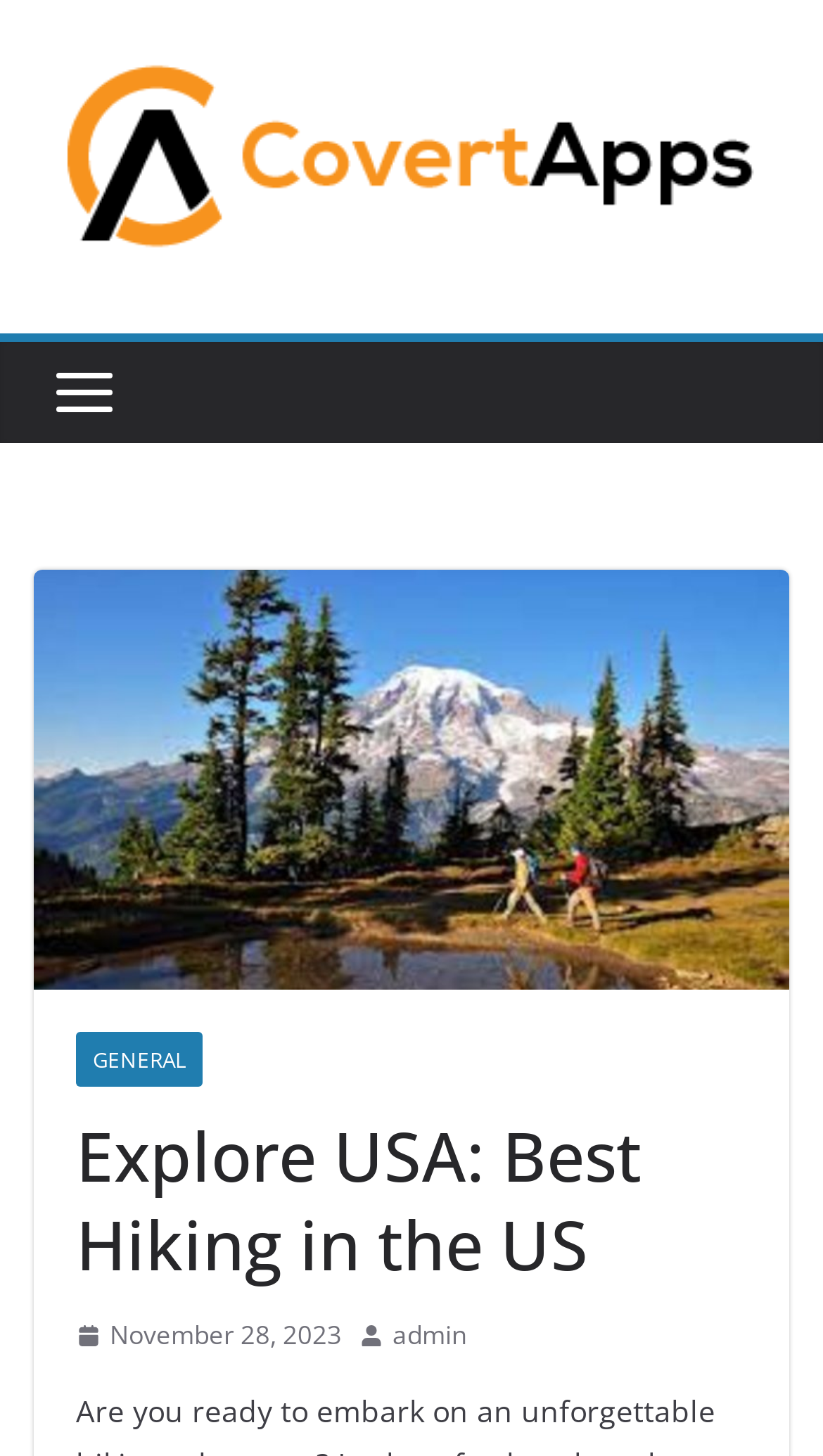For the given element description November 28, 2023November 21, 2023, determine the bounding box coordinates of the UI element. The coordinates should follow the format (top-left x, top-left y, bottom-right x, bottom-right y) and be within the range of 0 to 1.

[0.092, 0.902, 0.415, 0.933]